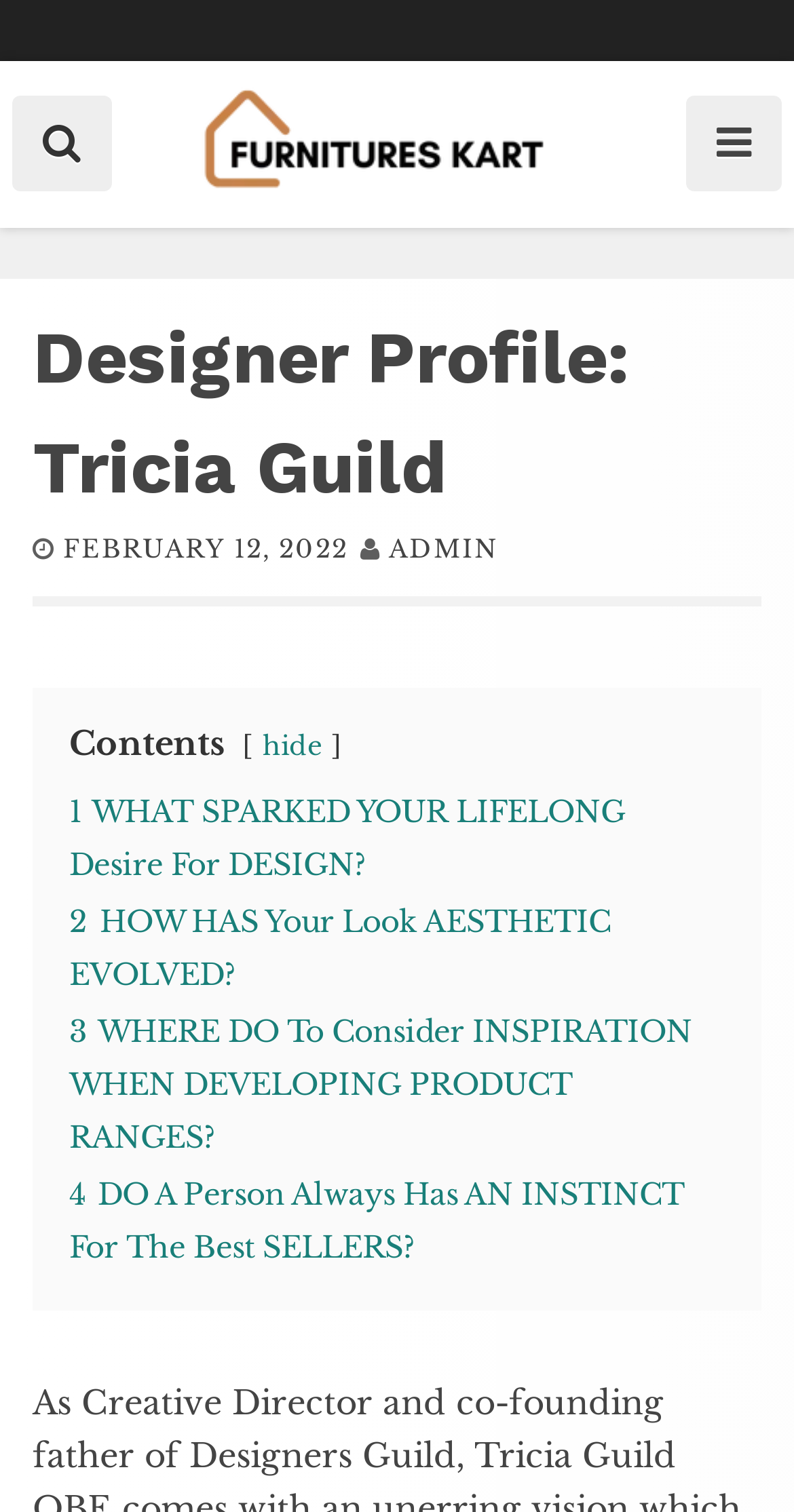Identify the bounding box coordinates necessary to click and complete the given instruction: "View designer profile".

[0.041, 0.198, 0.959, 0.349]